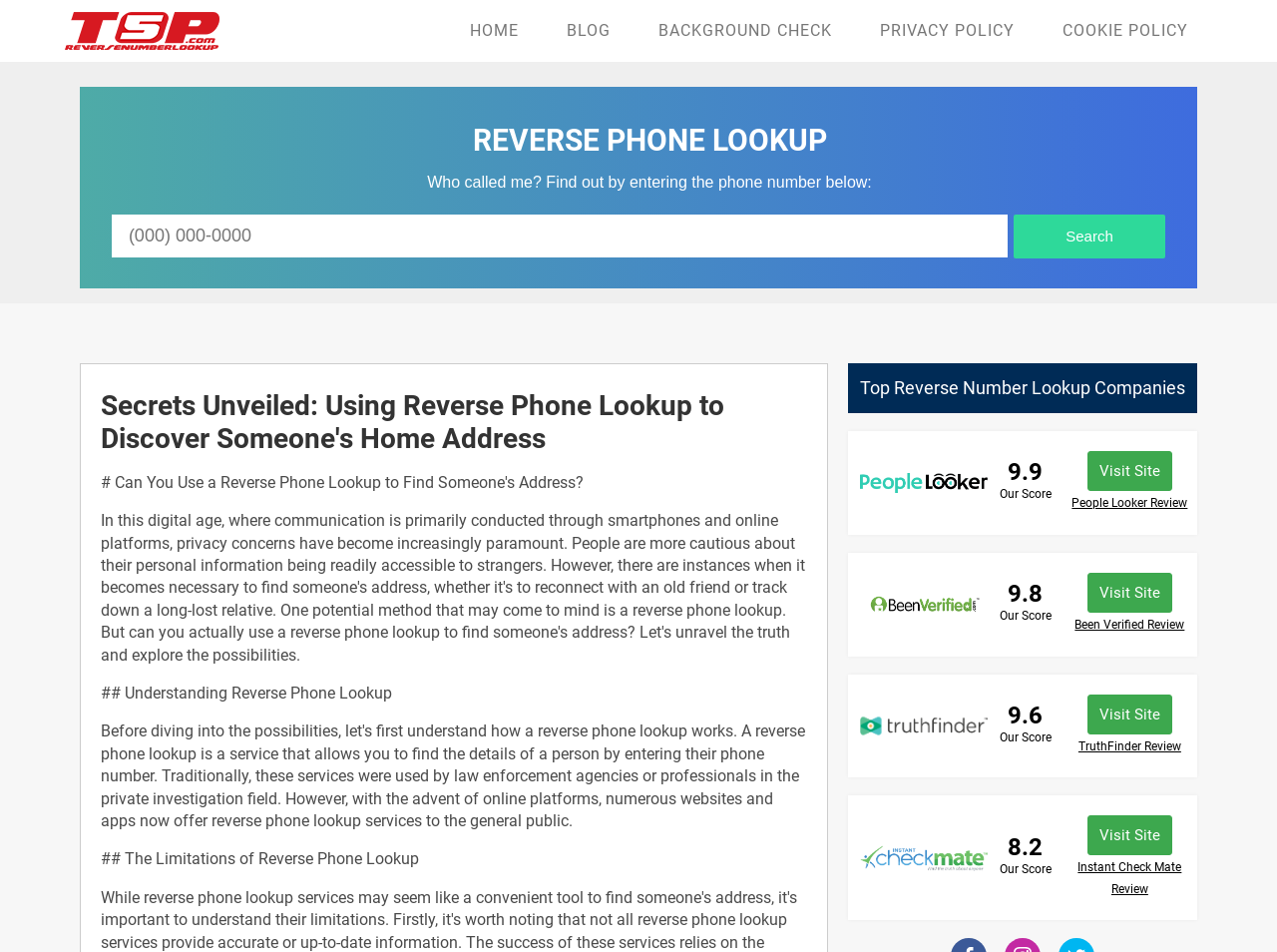Provide a comprehensive description of the webpage.

This webpage is about using reverse phone lookup to find someone's address. At the top, there are six links: HOME, BLOG, BACKGROUND CHECK, PRIVACY POLICY, and COOKIE POLICY, aligned horizontally across the page. Below these links, there is a header section with a heading "REVERSE PHONE LOOKUP" and a subheading "Who called me? Find out by entering the phone number below:". 

Next to the subheading, there is a textbox where users can enter a phone number, and a "Search" button to the right of the textbox. The main content of the page is divided into sections, with headings "Secrets Unveiled: Using Reverse Phone Lookup to Discover Someone's Home Address", "## Understanding Reverse Phone Lookup", "## The Limitations of Reverse Phone Lookup", and "Top Reverse Number Lookup Companies". 

Under the "Top Reverse Number Lookup Companies" section, there are four blocks of information, each containing a link, a score (ranging from 9.9 to 8.2), and a "Visit Site" link. The blocks are arranged vertically, with the highest scored company at the top. Each block also has a review link, such as "People Looker Review" or "Been Verified Review".